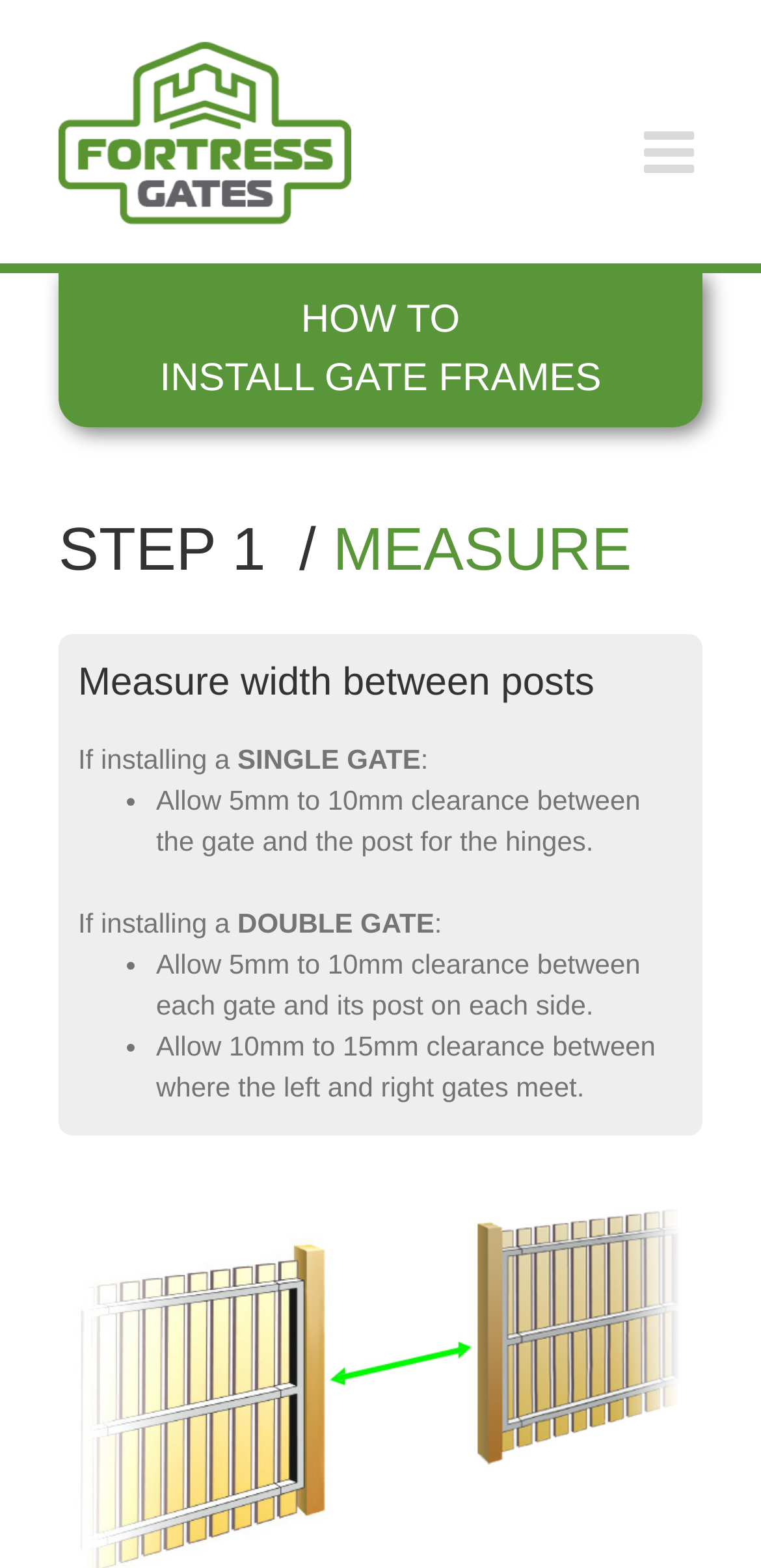What is the first step in installing gate frames?
Analyze the image and deliver a detailed answer to the question.

The first step in installing gate frames is to measure the width between posts, as indicated by the heading 'STEP 1 / MEASURE' and the subheading 'Measure width between posts' on the webpage.